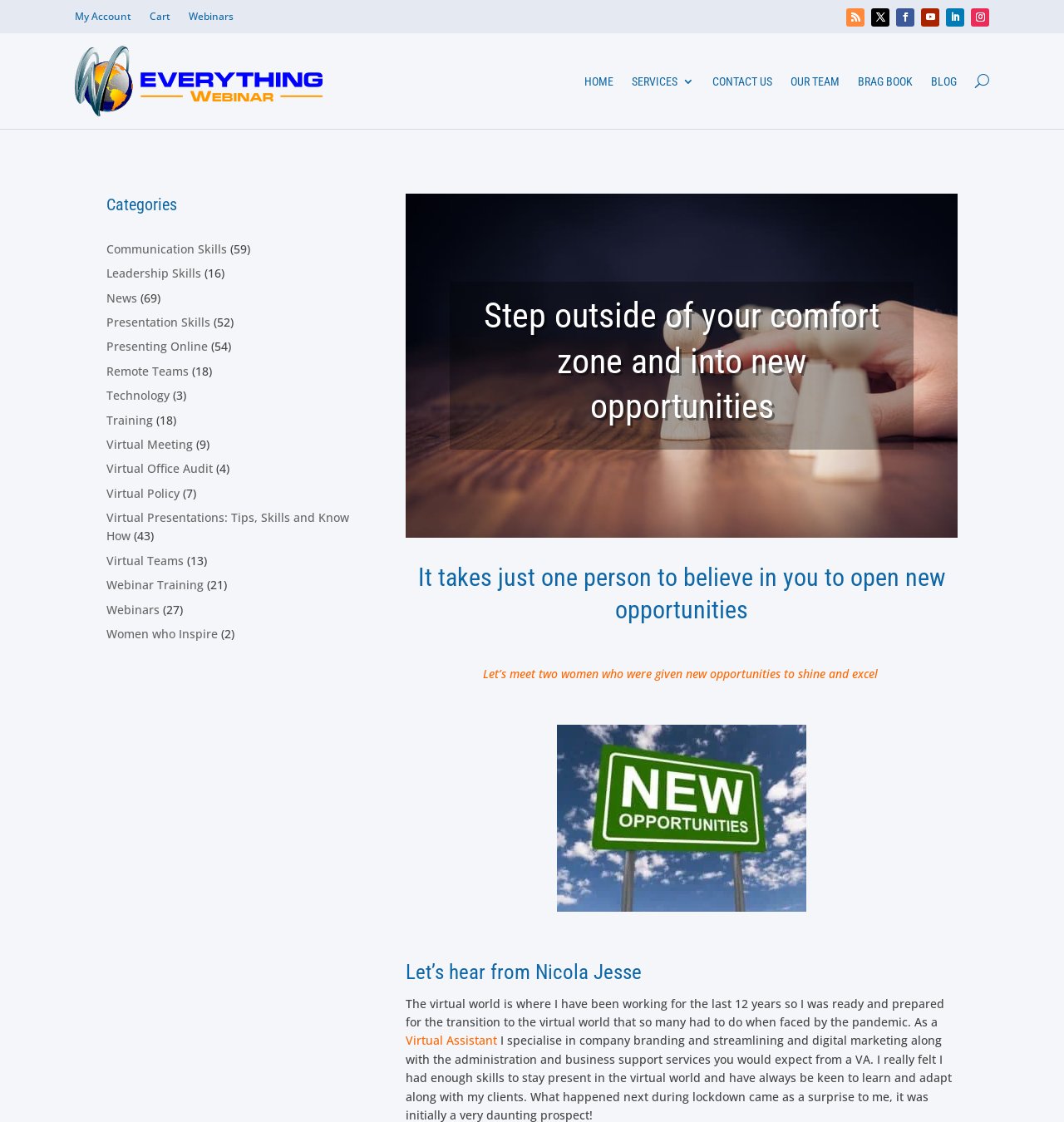Please provide the bounding box coordinates in the format (top-left x, top-left y, bottom-right x, bottom-right y). Remember, all values are floating point numbers between 0 and 1. What is the bounding box coordinate of the region described as: Newsletters

None